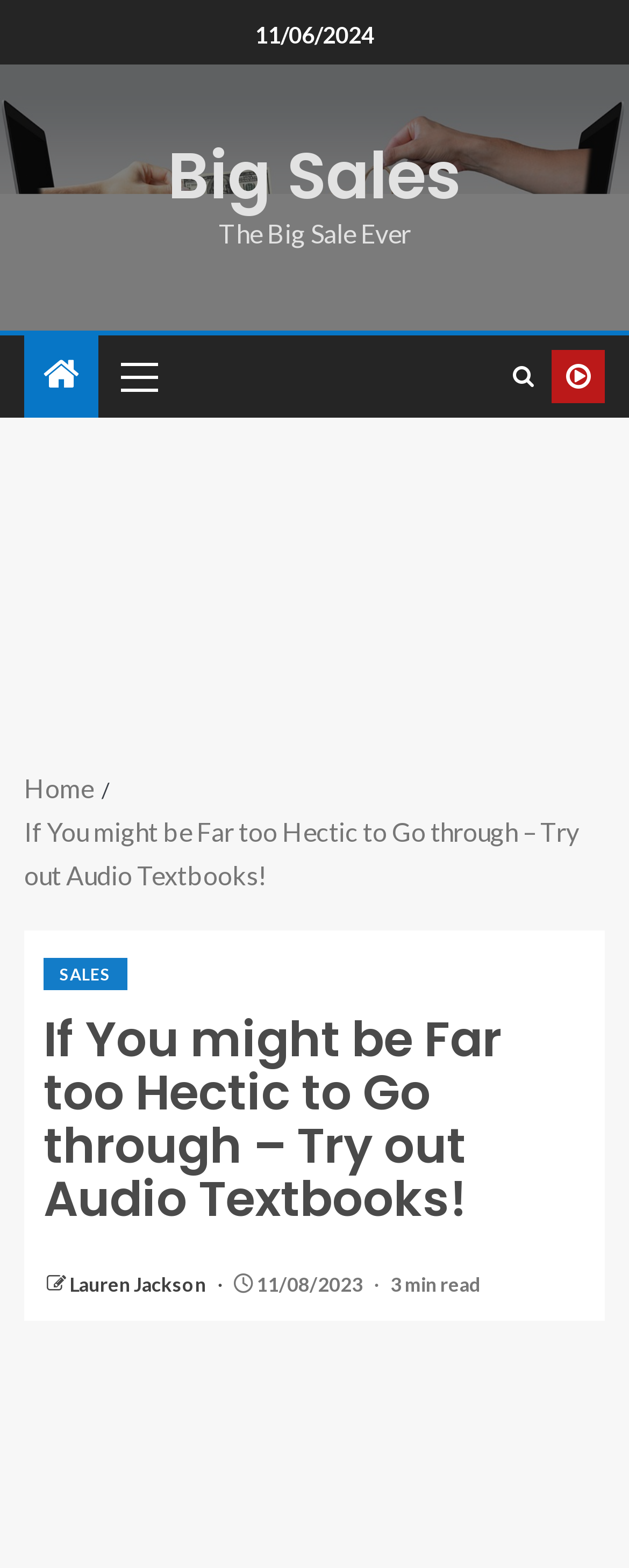Please identify the bounding box coordinates of the clickable region that I should interact with to perform the following instruction: "go to the 'Home' page". The coordinates should be expressed as four float numbers between 0 and 1, i.e., [left, top, right, bottom].

[0.038, 0.493, 0.149, 0.512]